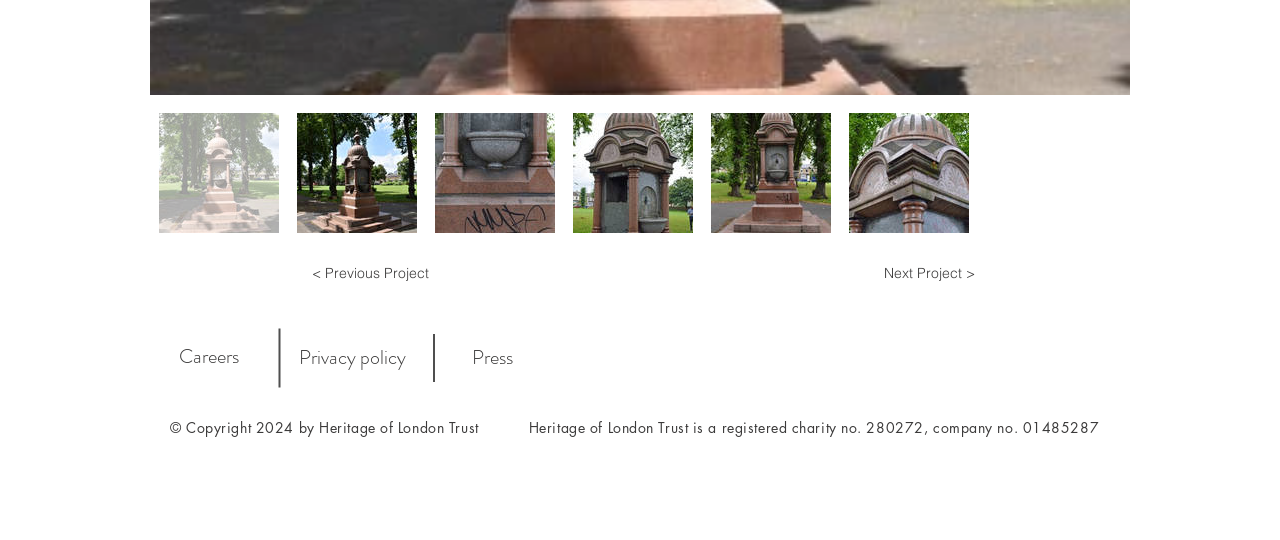How many social media links are available?
Look at the screenshot and provide an in-depth answer.

The 'Social Bar' list at the bottom of the page contains four social media links: 'Insta button update', 'youtube button update', 'X button', and 'LinkedIn button website'.